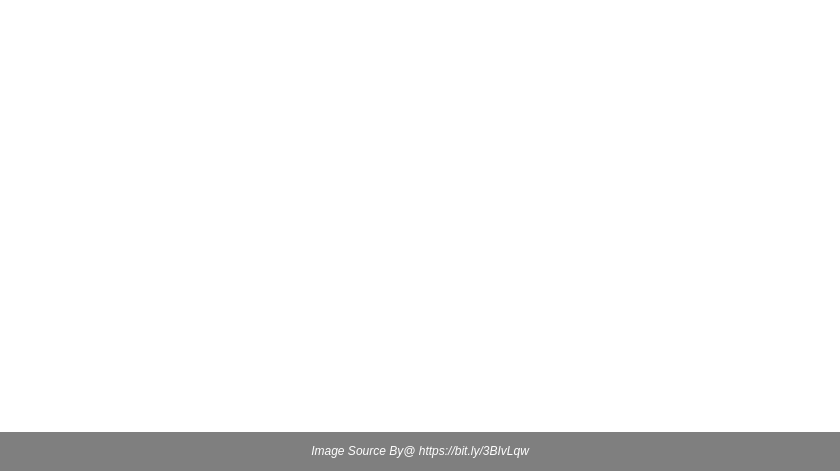Depict the image with a detailed narrative.

The image is associated with "Empire Nails & Beauty," a beauty business located on the Gold Coast. This establishment offers a range of services including nail treatments, spray tans, and various beauty services, all provided by skilled professionals. The image source can be traced back to a link, emphasizing its credibility. The caption suggests a modern and inviting aesthetic, reflecting the commitment of Empire Nails & Beauty to deliver exceptional service and a top-notch beauty experience. Their offerings are designed to cater to diverse beauty needs, ensuring clients receive the best care possible.